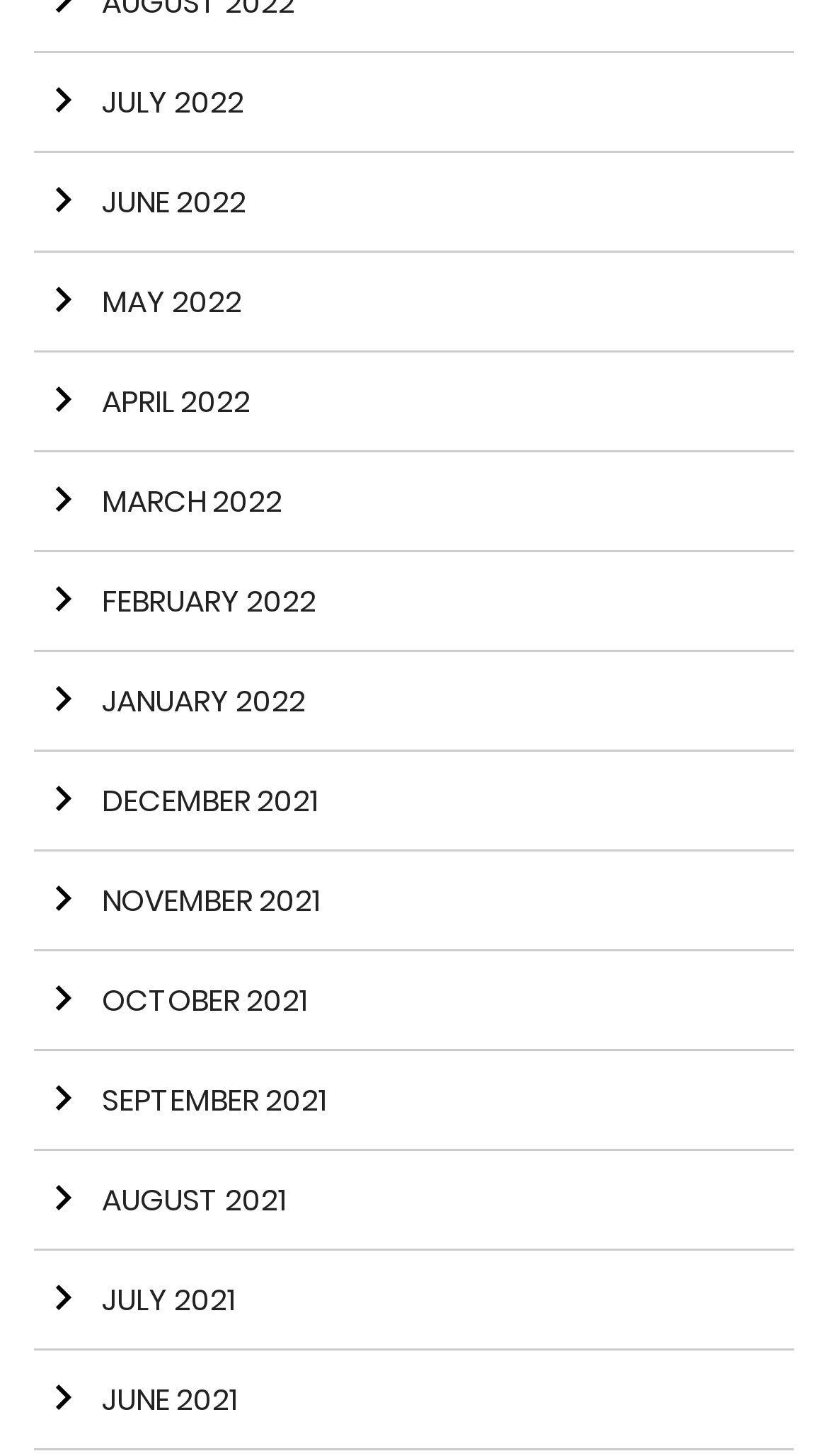Determine the bounding box for the UI element that matches this description: "gbaird@grbairdfin.com".

None